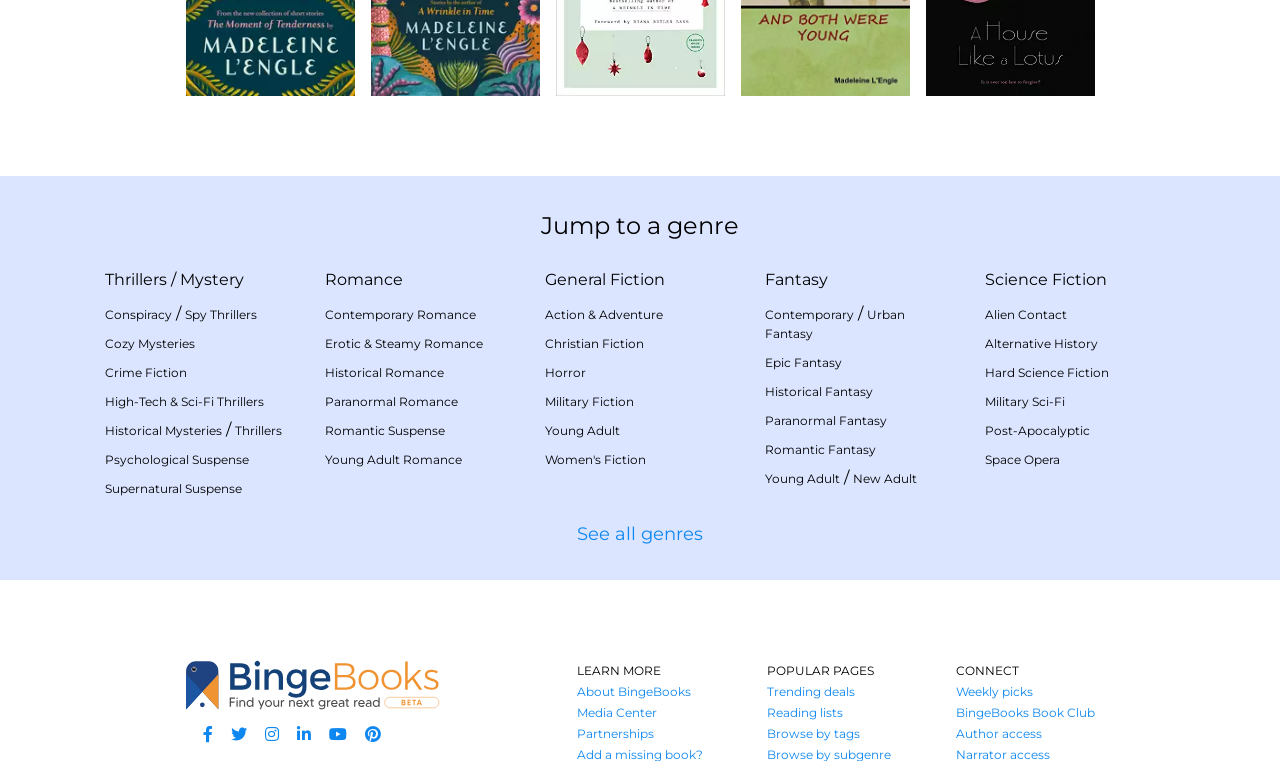From the screenshot, find the bounding box of the UI element matching this description: "See all genres". Supply the bounding box coordinates in the form [left, top, right, bottom], each a float between 0 and 1.

[0.451, 0.805, 0.549, 0.834]